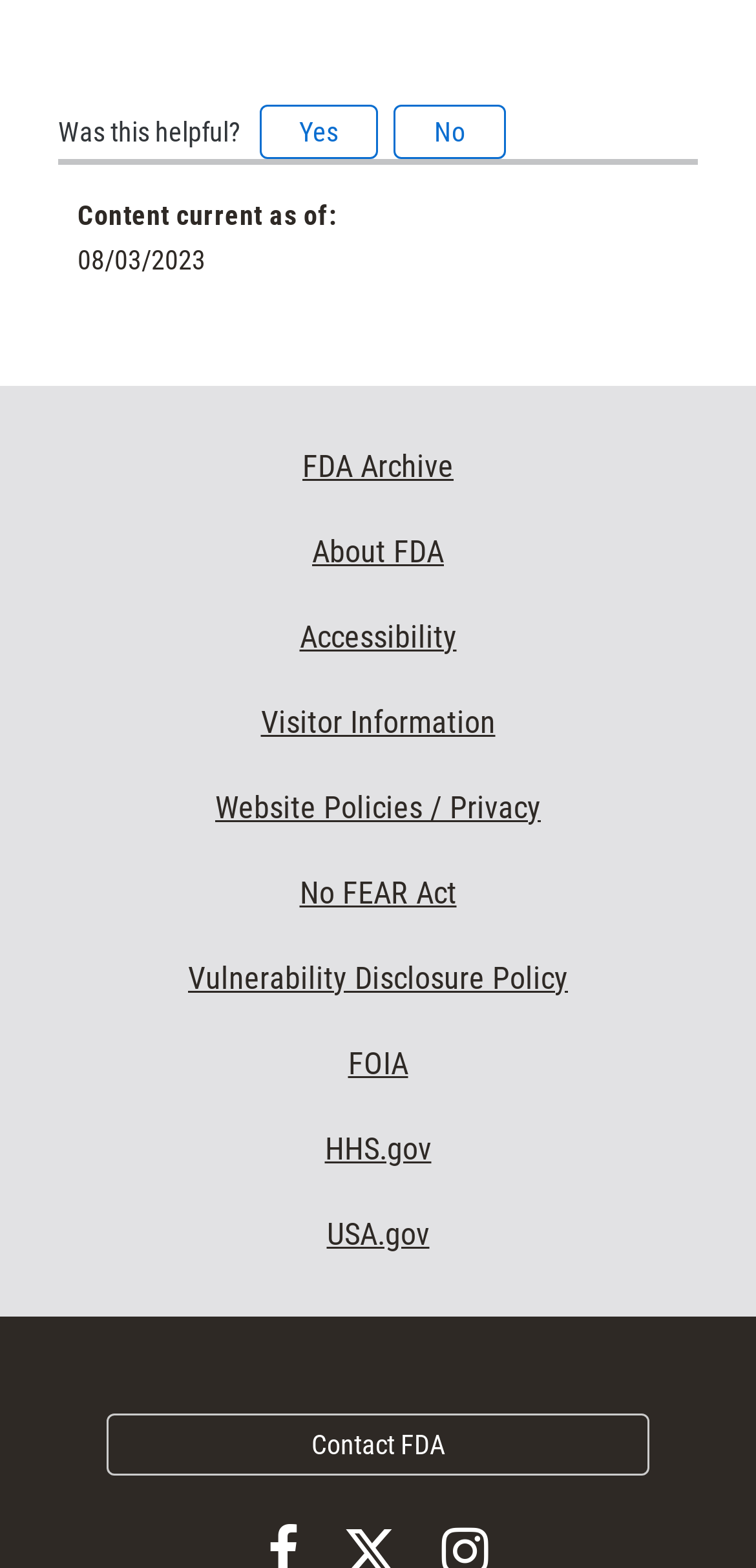Identify the bounding box of the UI element described as follows: "Visitor Information". Provide the coordinates as four float numbers in the range of 0 to 1 [left, top, right, bottom].

[0.051, 0.388, 0.949, 0.442]